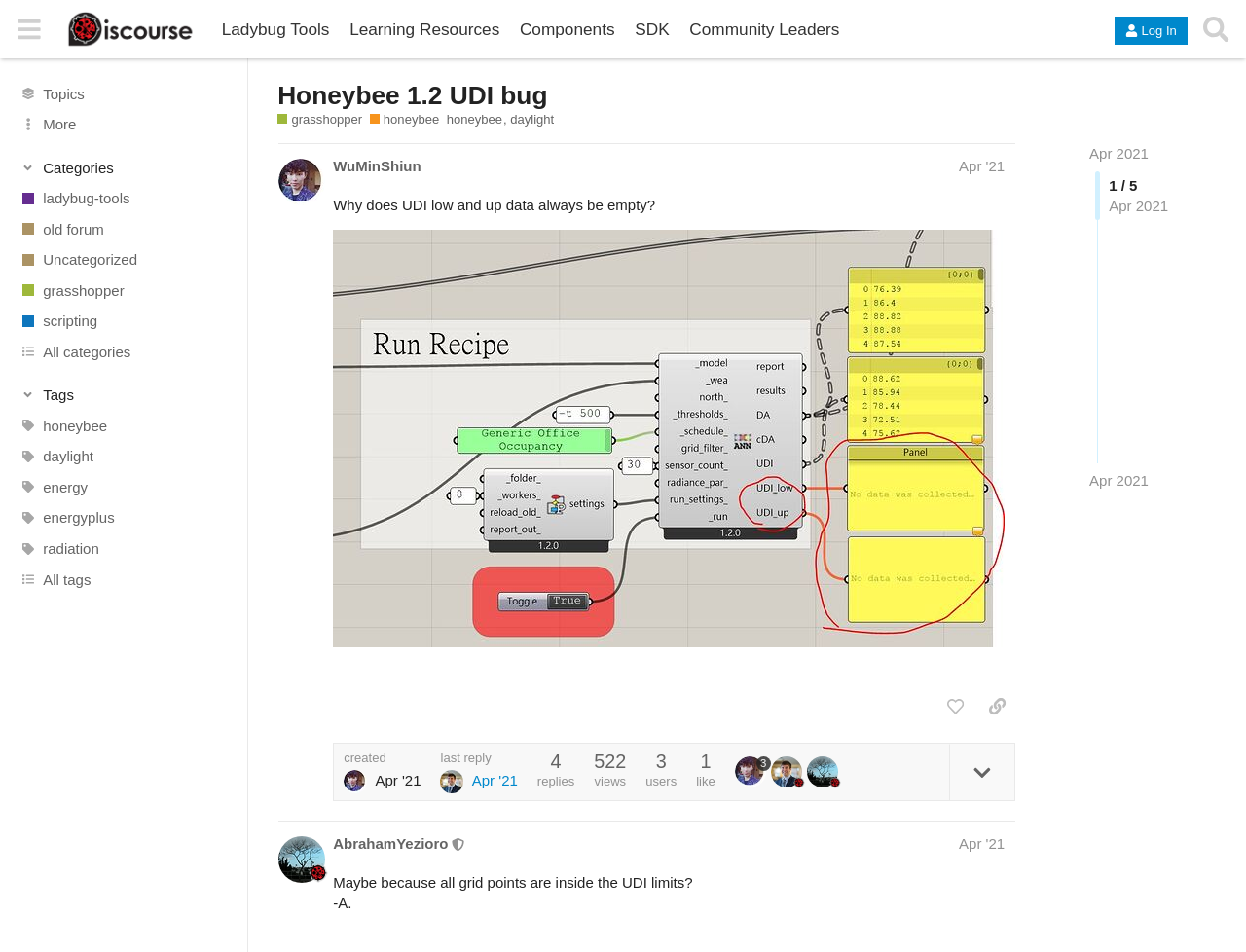Provide the bounding box coordinates of the HTML element described by the text: "energyplus".

[0.0, 0.528, 0.199, 0.56]